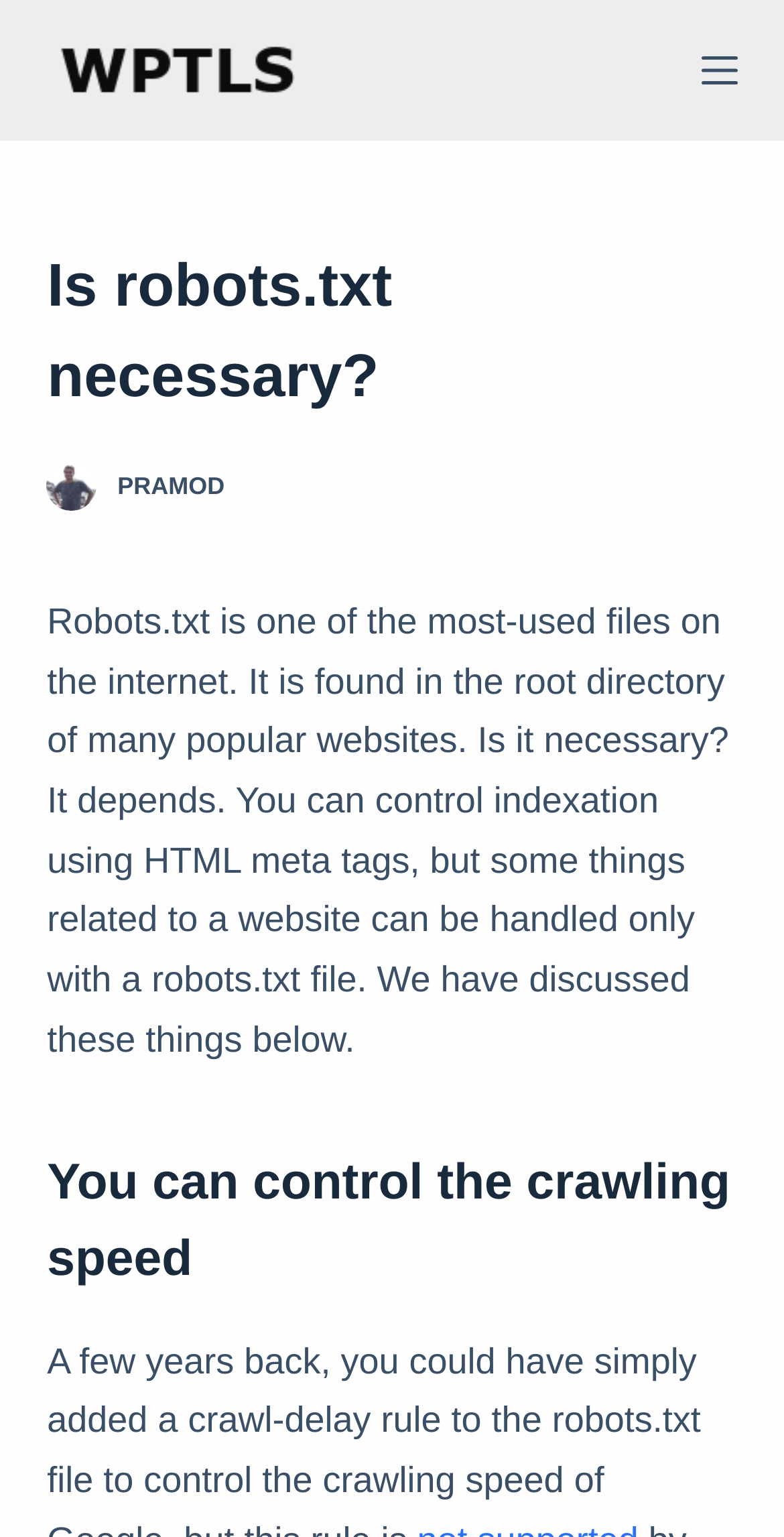Find and generate the main title of the webpage.

Is robots.txt necessary?